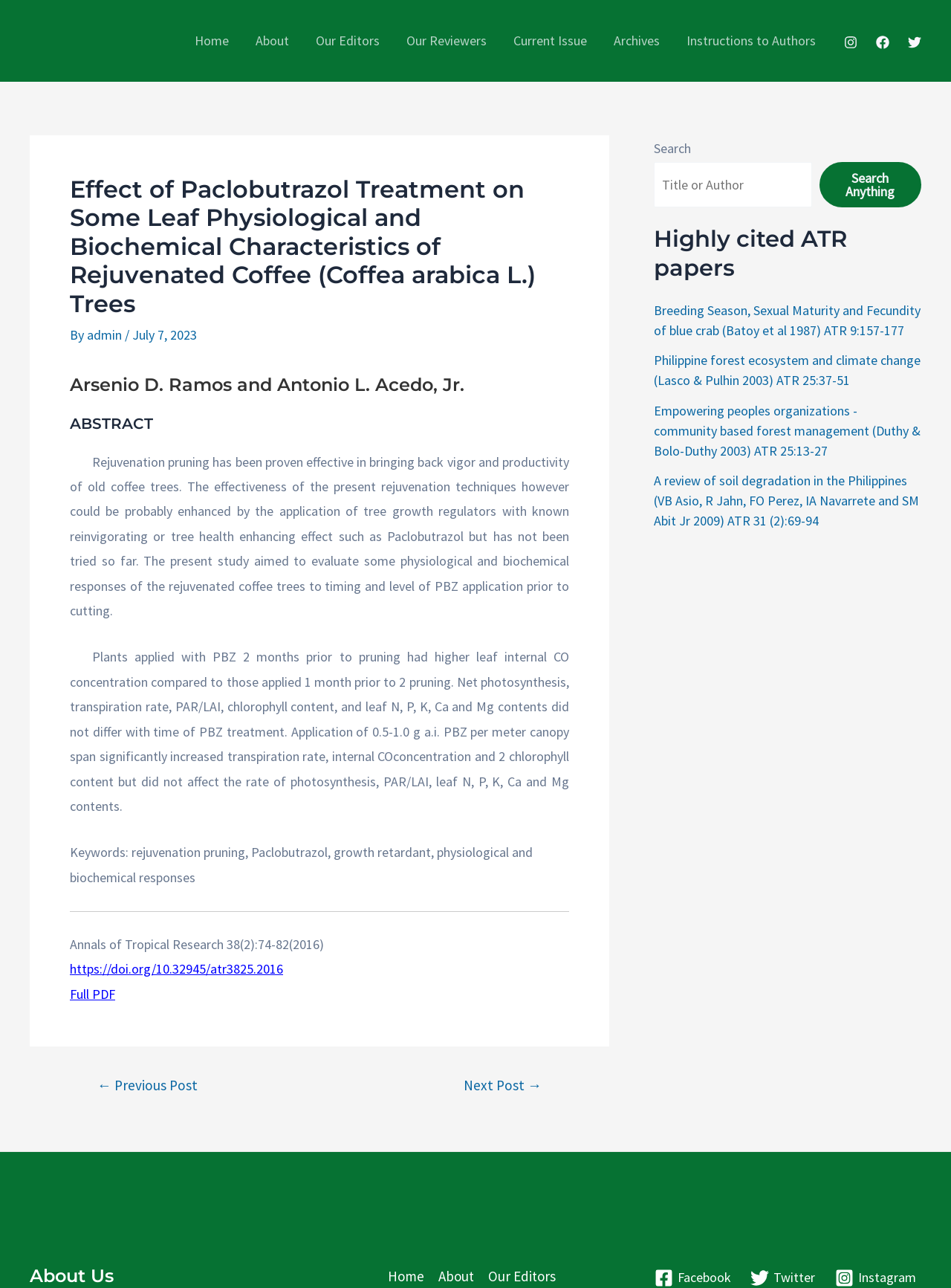Using the information in the image, could you please answer the following question in detail:
What is the topic of the article?

I inferred the topic by reading the abstract of the article, which mentions rejuvenation pruning and its effects on coffee trees.